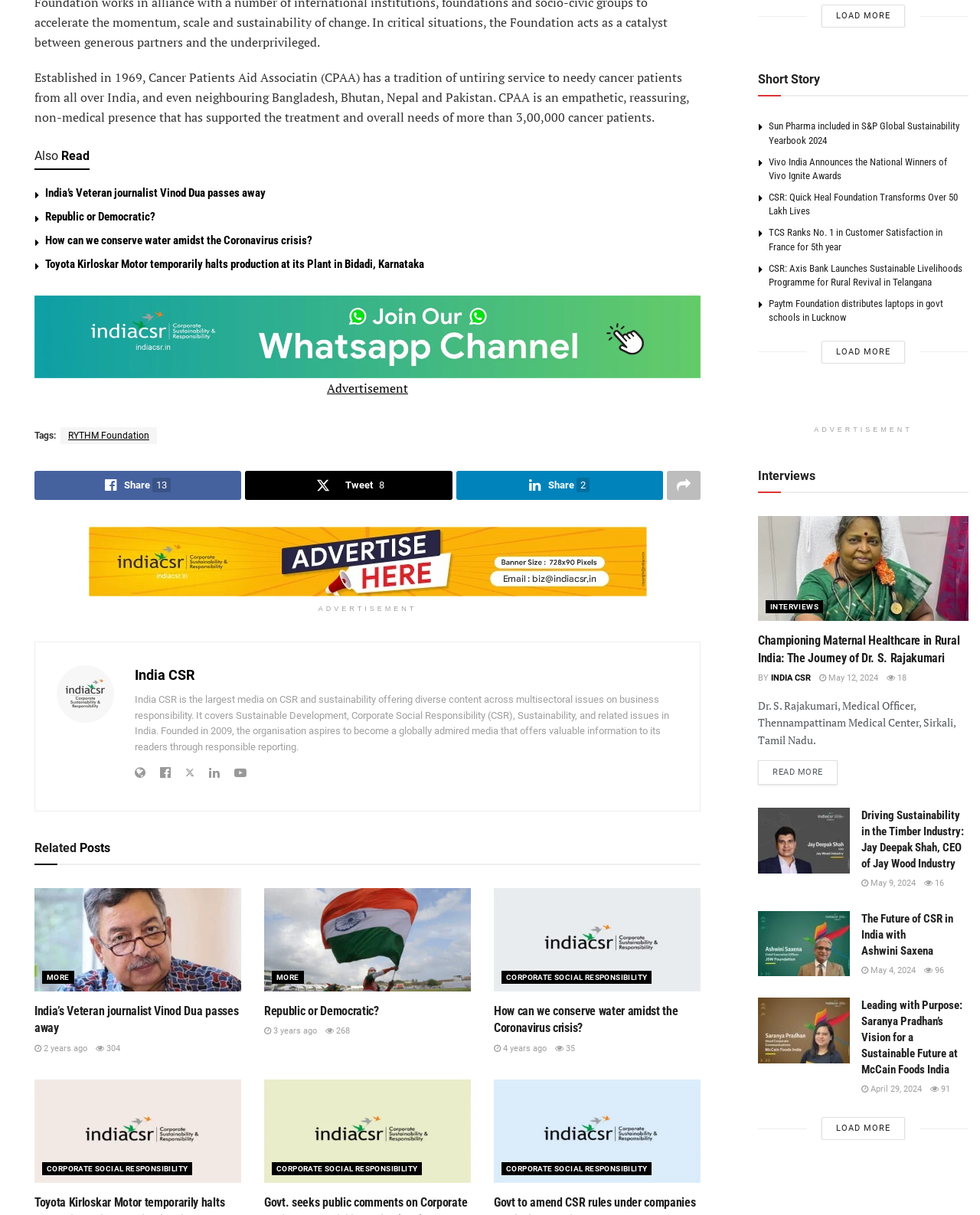Specify the bounding box coordinates of the area to click in order to execute this command: 'Load more articles'. The coordinates should consist of four float numbers ranging from 0 to 1, and should be formatted as [left, top, right, bottom].

[0.838, 0.004, 0.923, 0.023]